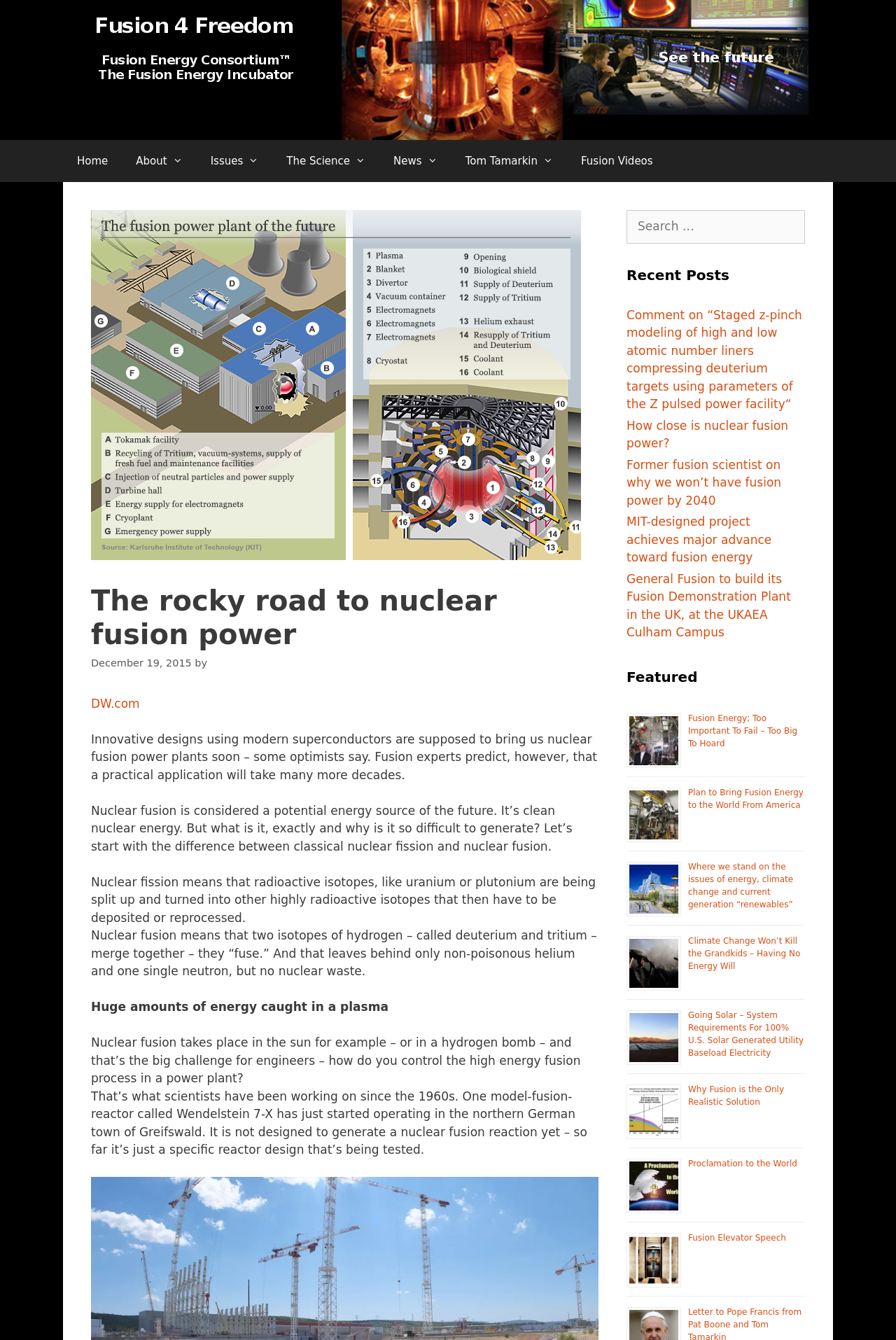Locate the bounding box of the user interface element based on this description: "Tablerock Sports".

None